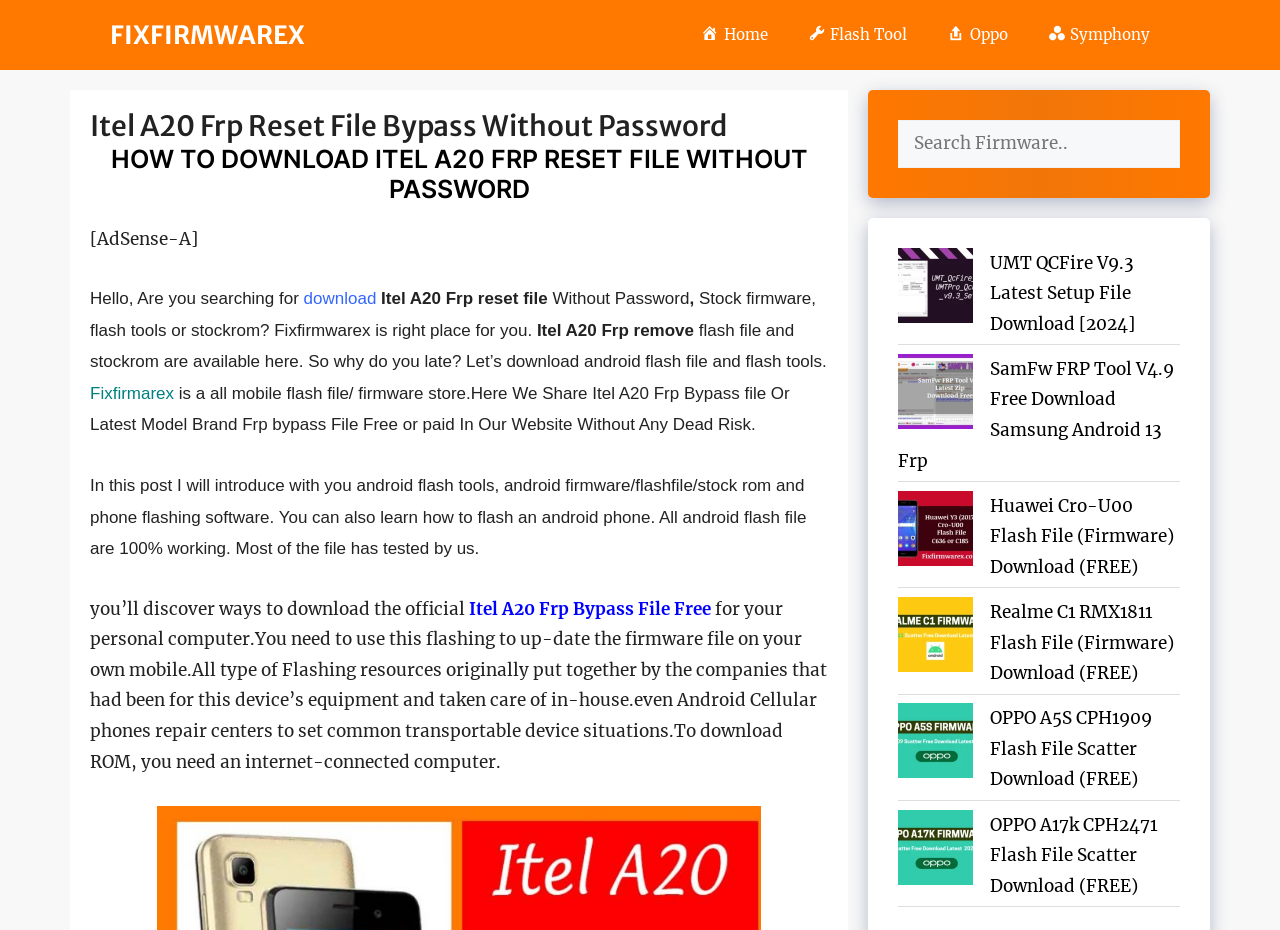What type of files are available for download on this website?
Answer the question with as much detail as possible.

The website provides download links for FRP reset files, firmware, and flash tools for various mobile devices. These files are used to reset the FRP lock on Android devices and to flash new firmware onto them.